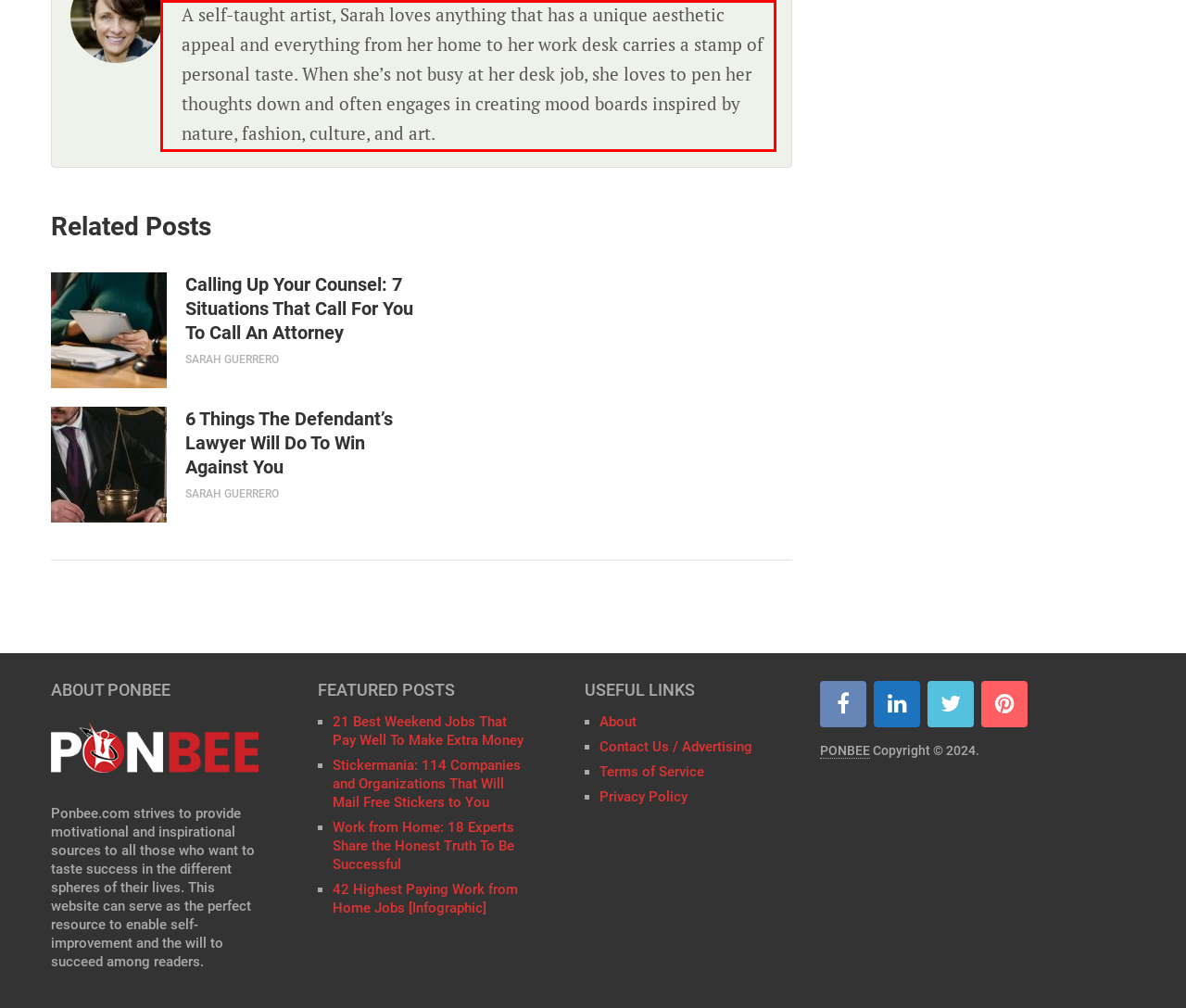The screenshot you have been given contains a UI element surrounded by a red rectangle. Use OCR to read and extract the text inside this red rectangle.

A self-taught artist, Sarah loves anything that has a unique aesthetic appeal and everything from her home to her work desk carries a stamp of personal taste. When she’s not busy at her desk job, she loves to pen her thoughts down and often engages in creating mood boards inspired by nature, fashion, culture, and art.